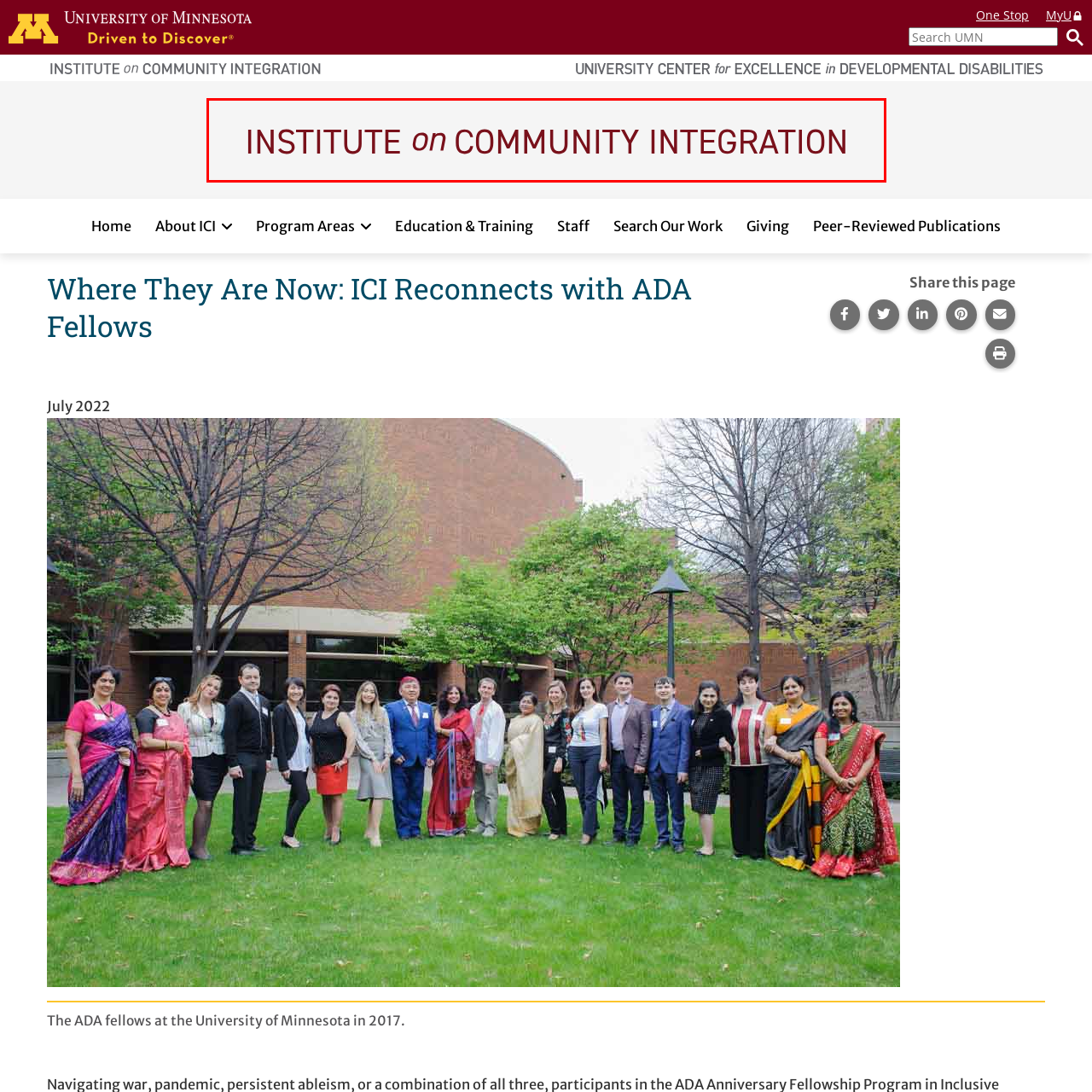Refer to the image enclosed in the red bounding box, then answer the following question in a single word or phrase: What is the background color of the text?

Light